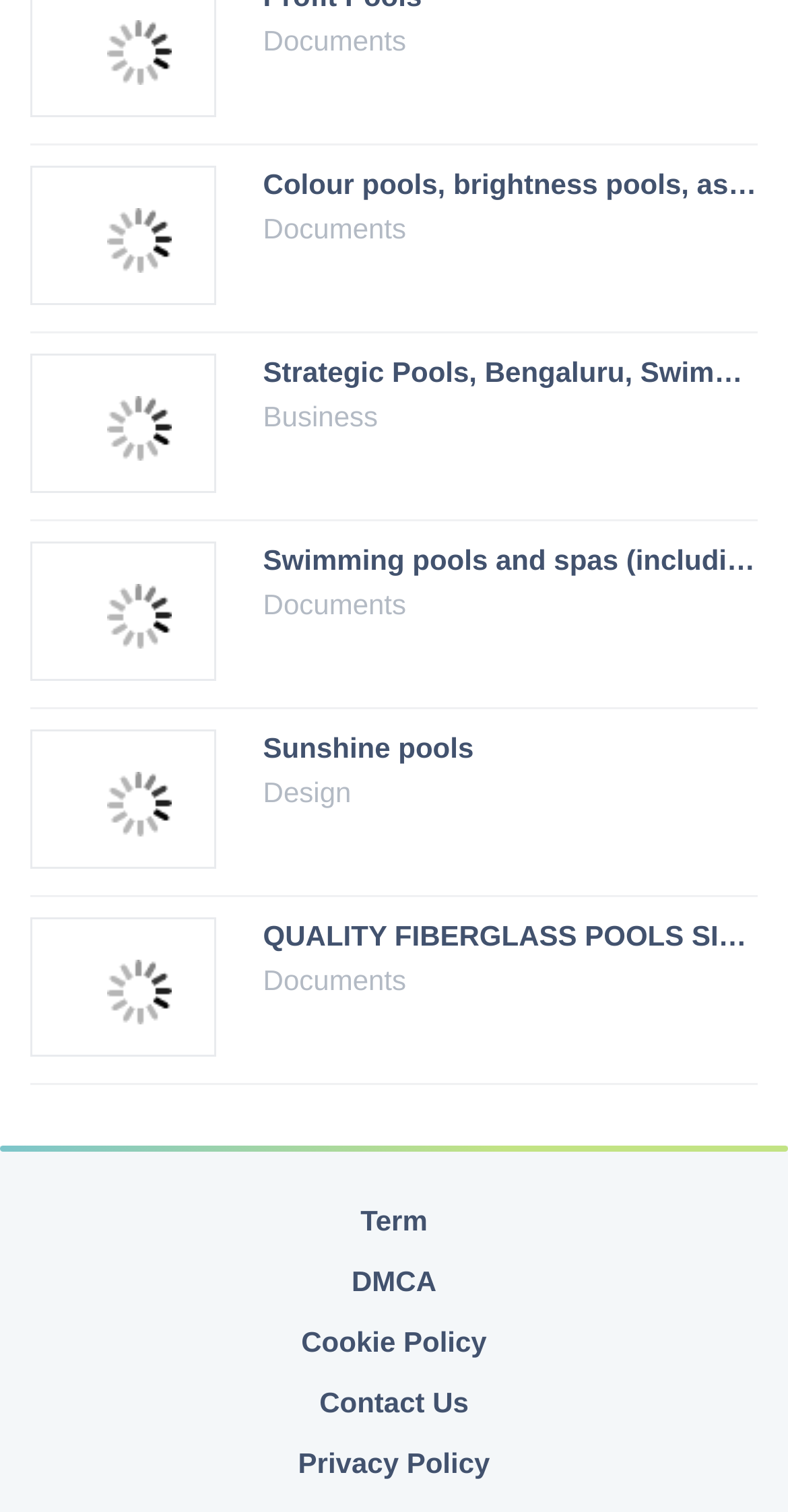Locate the bounding box coordinates of the clickable region to complete the following instruction: "Contact Us."

[0.405, 0.917, 0.595, 0.938]